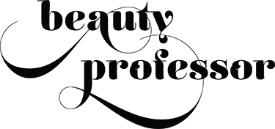Paint a vivid picture with your description of the image.

The image features the elegant logo of "Beauty Professor," showcasing a stylish interplay of typography. The words "beauty" and "professor" are designed in a bold, chic font, with artistic flourishes that evoke a sense of sophistication and creativity. This logo represents a platform dedicated to beauty insights, tips, and product reviews, highlighting the fusion of expertise and aesthetic appeal in the beauty industry. It's a visual emblem for those seeking informed opinions on beauty products and trends.